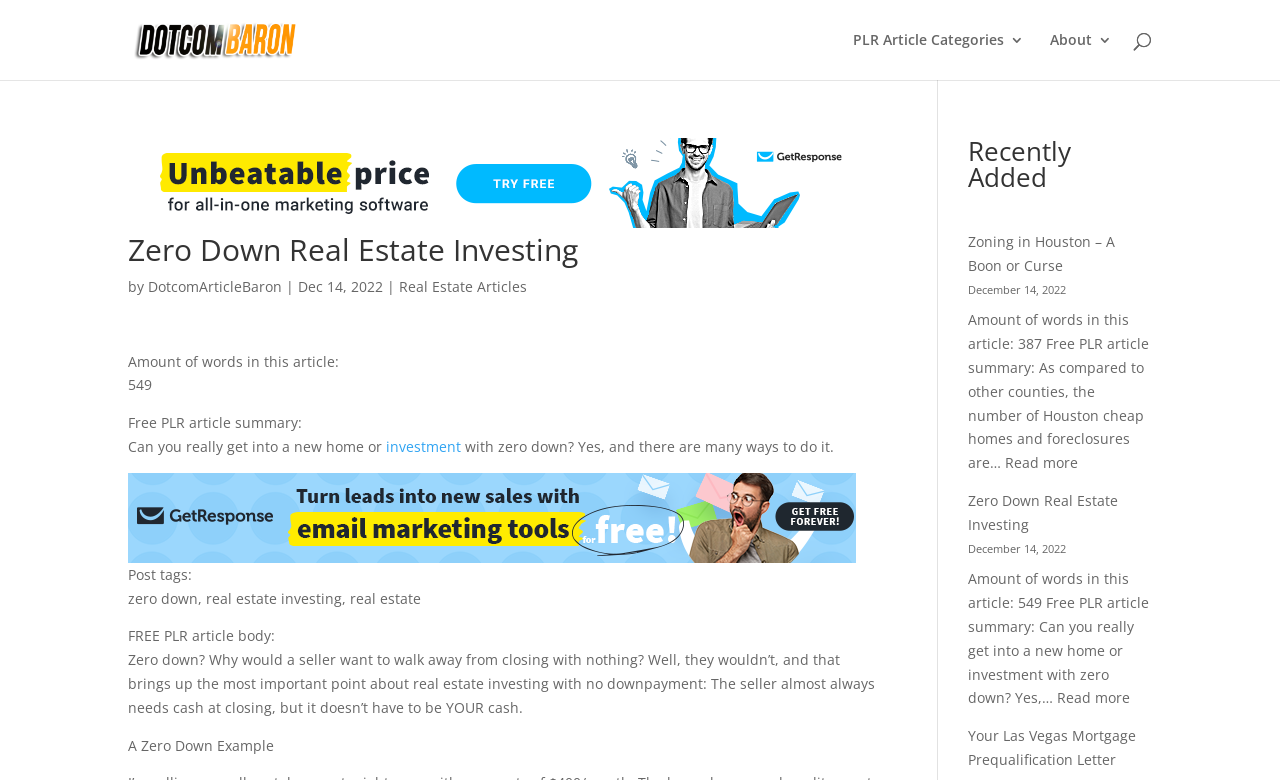Identify the bounding box coordinates of the clickable region to carry out the given instruction: "Search for articles".

[0.1, 0.0, 0.9, 0.001]